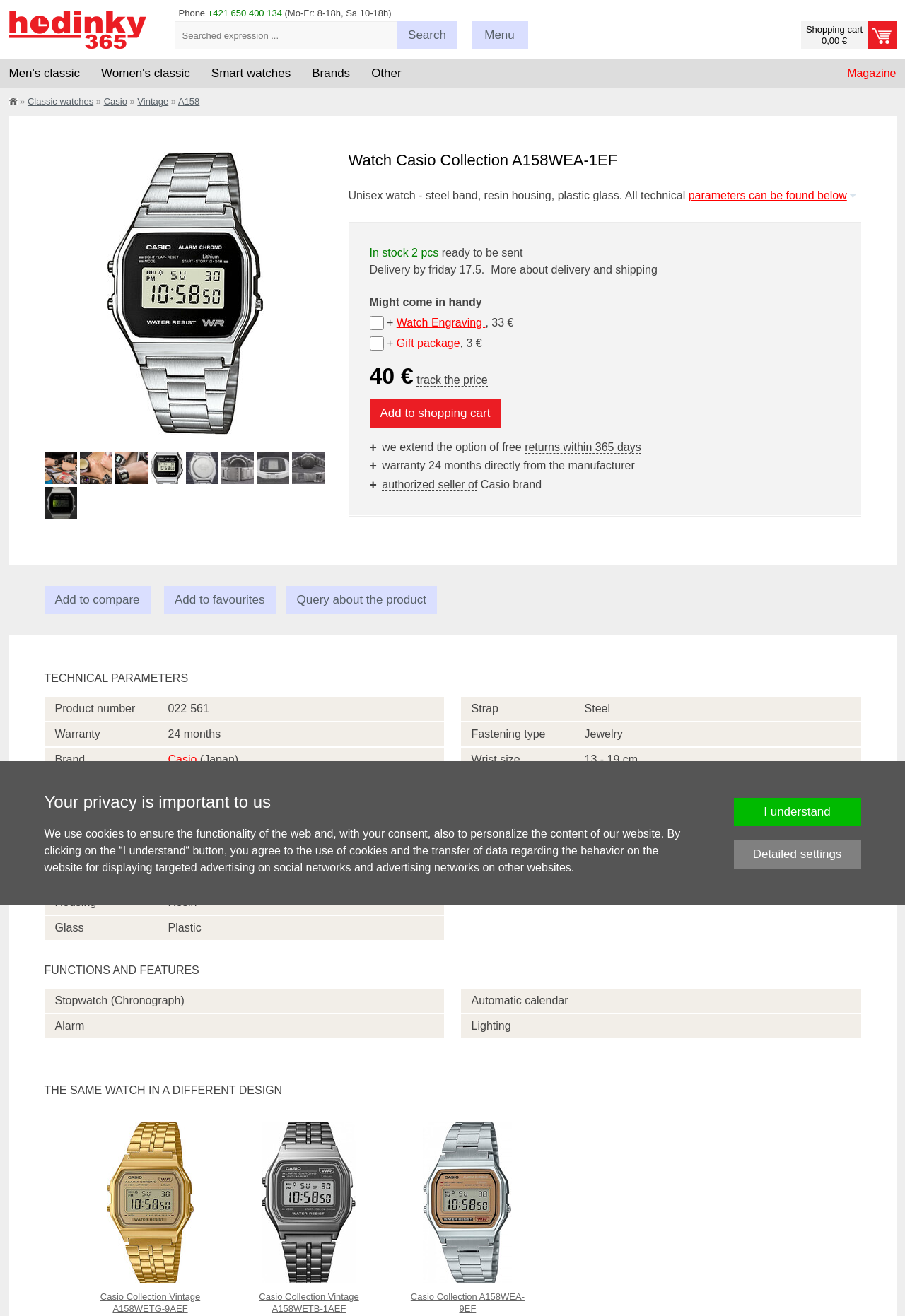Give a one-word or one-phrase response to the question:
What is the material of the watch band?

steel